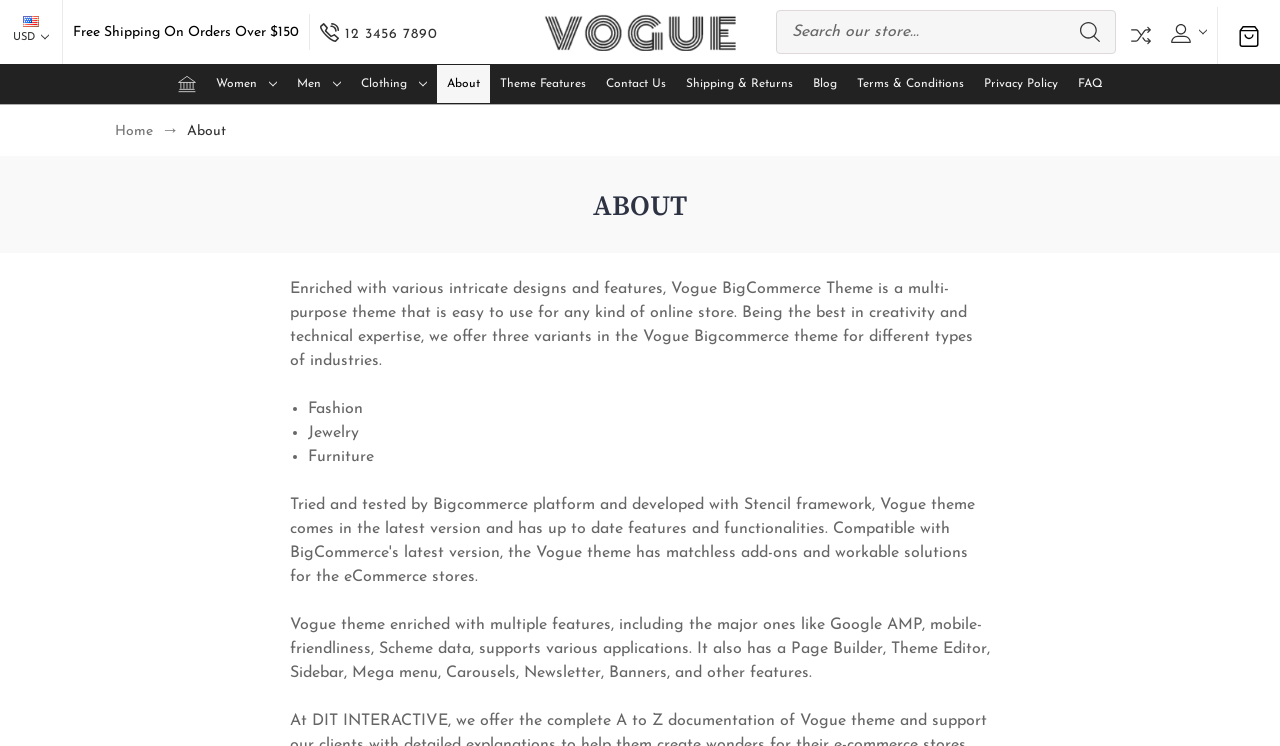Summarize the webpage comprehensively, mentioning all visible components.

The webpage is about Vogue Fashion Demo, a multi-purpose theme for online stores. At the top left, there is a link to select the currency, followed by a link to Vogue Fashion Demo with an accompanying image. Below this, there is a notification about free shipping on orders over $150. 

To the right of the currency selection link, there is a phone number with an image. Further to the right, there is a search bar with a search button and a magnifying glass icon. 

On the top right, there are links to compare, user account, and a cart with 0 items, each accompanied by an image. Below these links, there is a navigation menu with links to Home, Women, Men, Clothing, About, Theme Features, Contact Us, Shipping & Returns, Blog, Terms & Conditions, Privacy Policy, and FAQ.

Below the navigation menu, there is a breadcrumb navigation with links to Home and About. The main content of the page is headed by a large heading "ABOUT" and features a paragraph of text describing the Vogue BigCommerce Theme. 

Below this, there is a list of three items: Fashion, Jewelry, and Furniture, each preceded by a bullet point. The page concludes with another paragraph of text describing the features of the Vogue theme, including Google AMP, mobile-friendliness, and various applications.